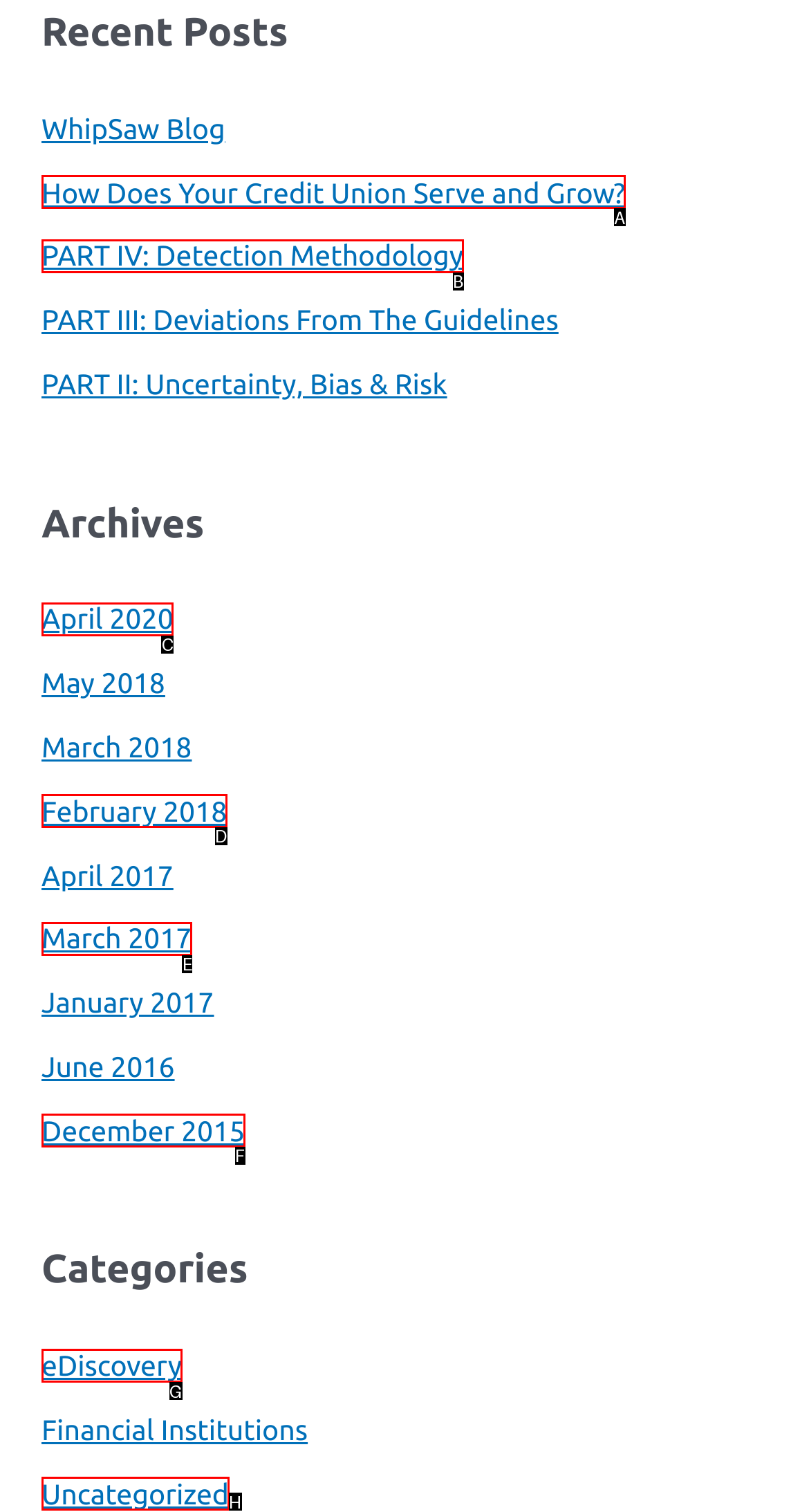Point out the option that aligns with the description: eDiscovery
Provide the letter of the corresponding choice directly.

G